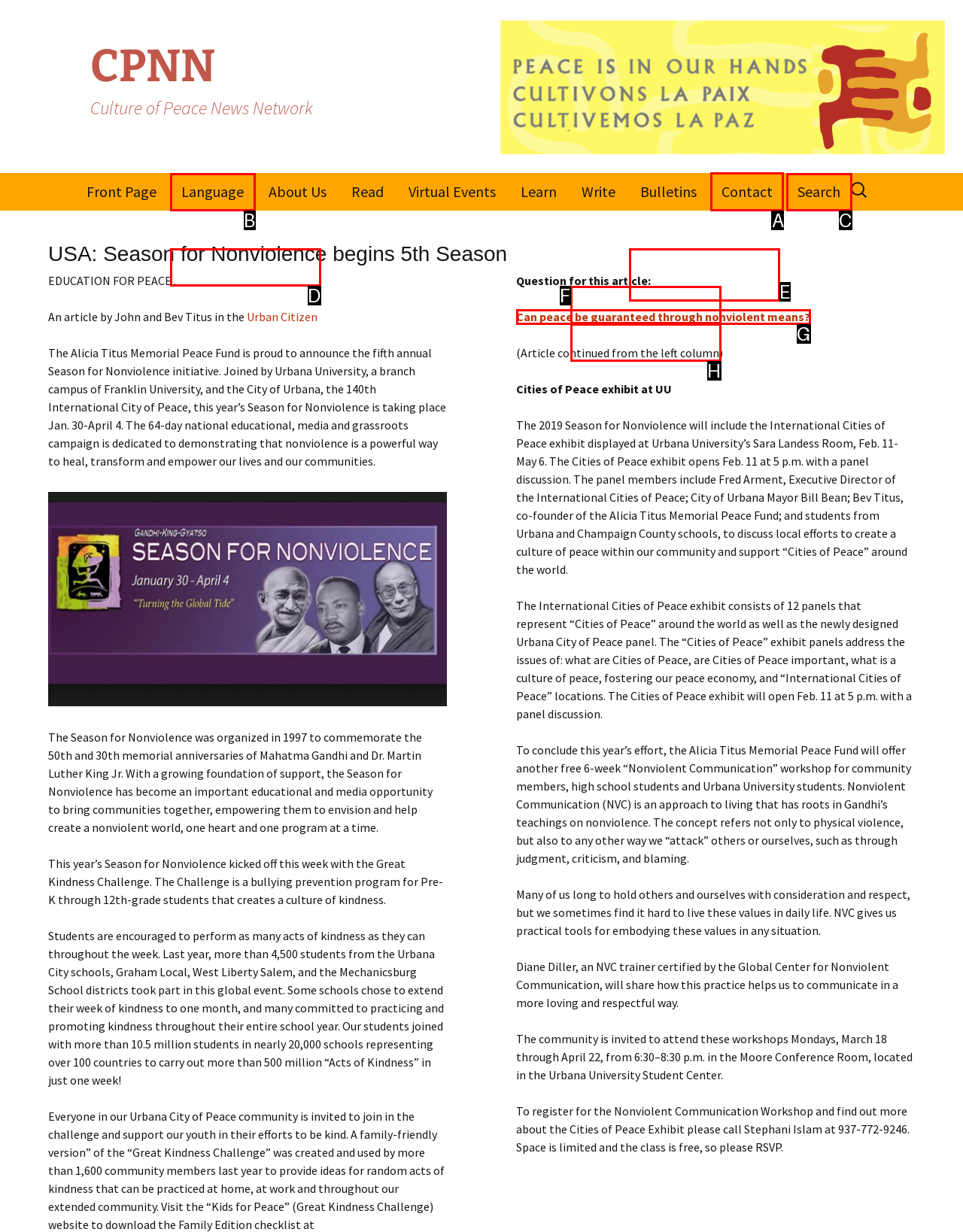Given the task: Contact us, point out the letter of the appropriate UI element from the marked options in the screenshot.

A